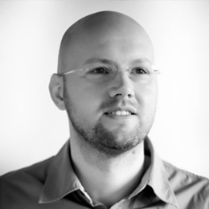Give a detailed account of the visual elements in the image.

The image features a professional-looking individual with a bald head and glasses, presenting a friendly smile. He is dressed in a collared shirt, exuding an air of approachability and confidence. This image likely represents Bojan Tepavčević, PhD, an Associate Professor and Head of the Master Academic Studies program in Digital Technologies, Design, and Production in Architecture at the University. The accompanying text emphasizes the program's emphasis on hands-on learning through professional internships and various interactive educational methods. The context suggests a focus on the integration of digital technologies in architectural education.